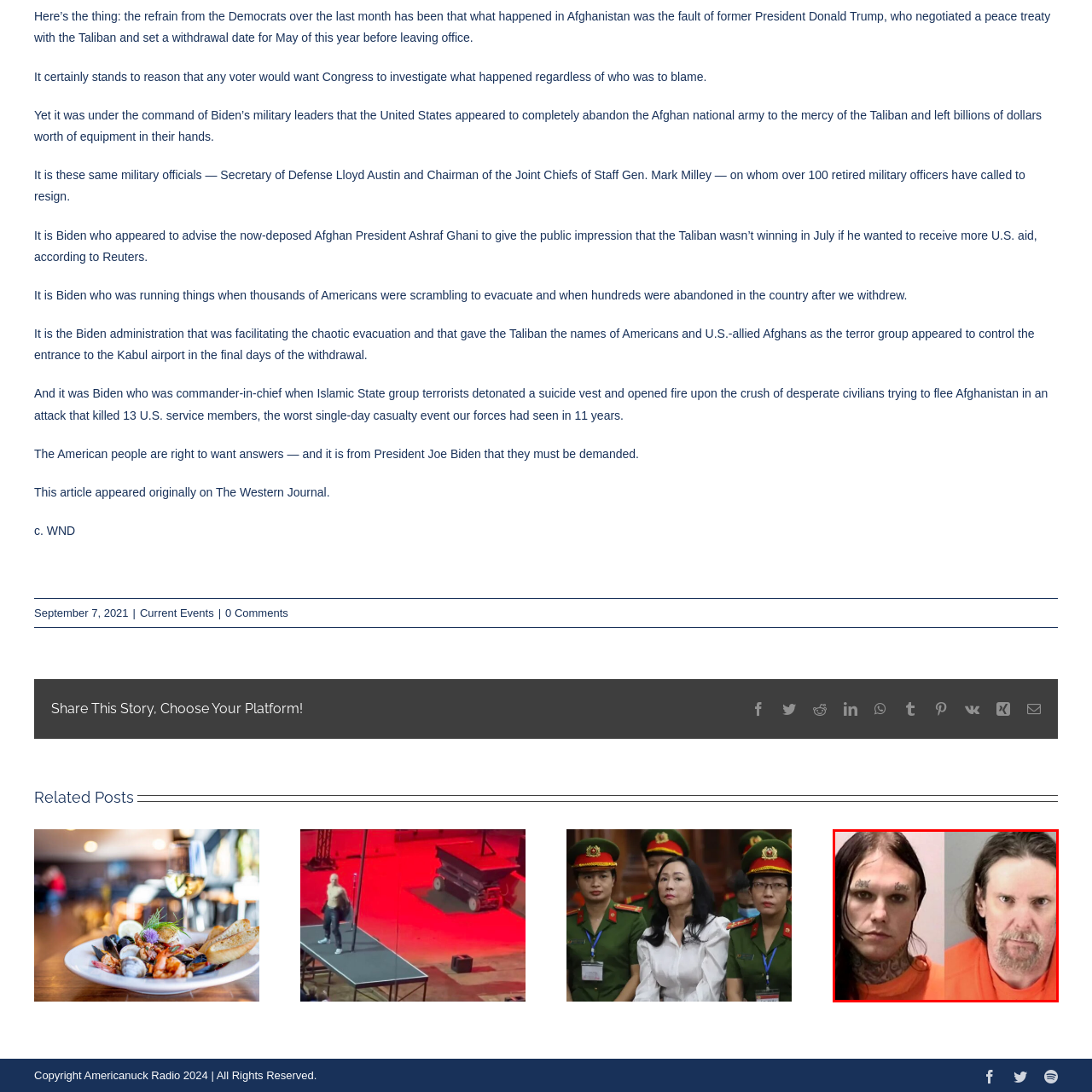Direct your attention to the image contained by the red frame and provide a detailed response to the following question, utilizing the visual data from the image:
Does the person on the left have facial tattoos?

According to the caption, the person on the left has distinct facial tattoos, including markings above their eyebrows, which is a notable feature of their appearance.